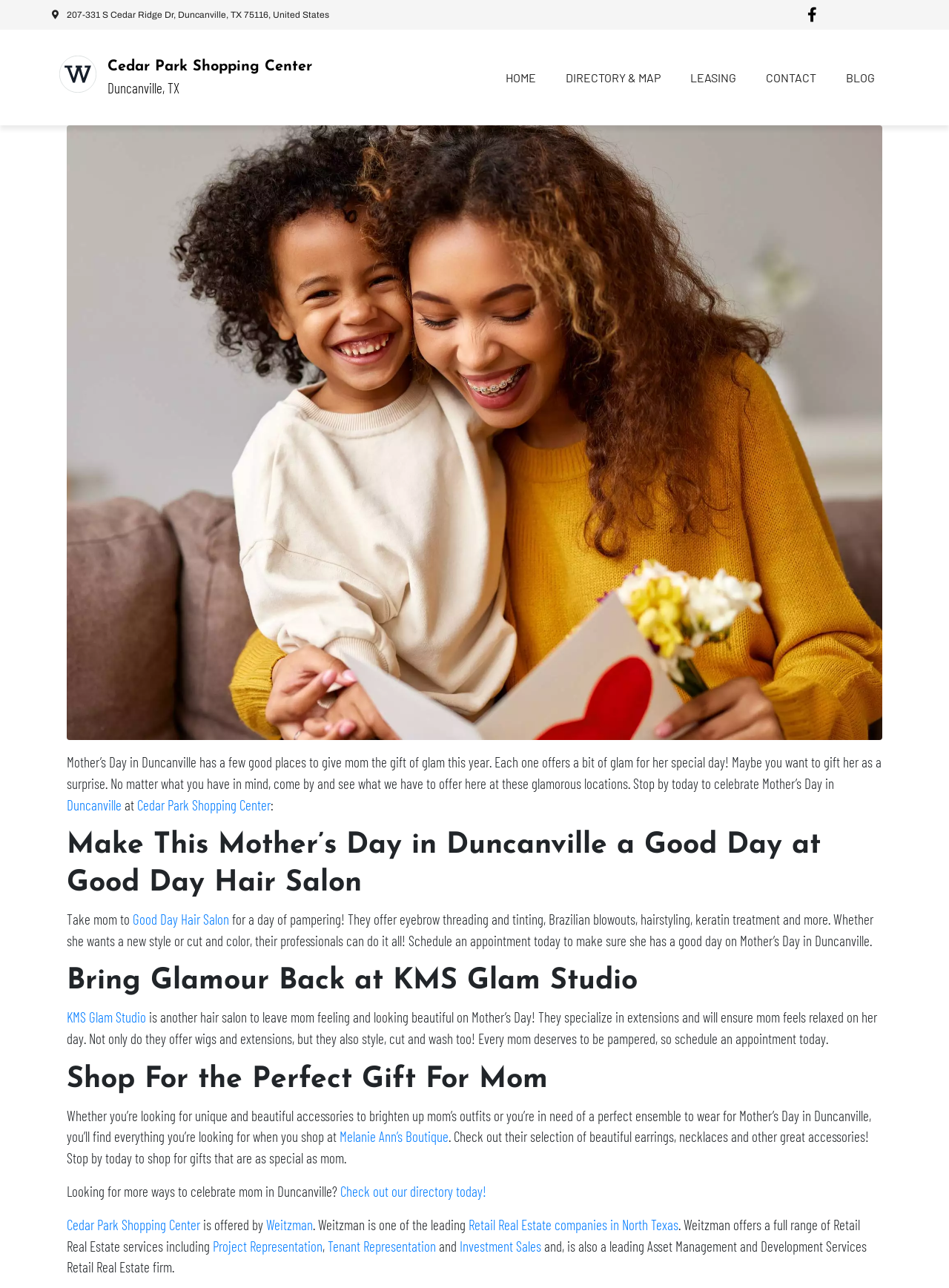Construct a comprehensive description capturing every detail on the webpage.

This webpage is about Beauty Stores in Duncanville, specifically at the Cedar Park Shopping Center. At the top, there is an address "207-331 S Cedar Ridge Dr, Duncanville, TX 75116, United States" and a small icon. Below the address, there is a navigation menu with links to "HOME", "DIRECTORY & MAP", "LEASING", "CONTACT", and "BLOG".

The main content of the page is about celebrating Mother's Day in Duncanville. There is a blog post titled "Celebrate Mother’s Day in Duncanville by Shopping at Cedar Park" which describes several beauty stores and salons in the area that offer pampering services for mothers. The post highlights Good Day Hair Salon, KMS Glam Studio, and Melanie Ann’s Boutique as places to consider for Mother's Day gifts and treatments.

The blog post is divided into sections, each highlighting a different store or salon. There are headings and paragraphs of text describing the services offered by each location, along with links to the stores' names. The text also includes calls to action, encouraging readers to schedule appointments or visit the stores.

At the bottom of the page, there is a mention of Cedar Park Shopping Center being offered by Weitzman, a leading Retail Real Estate company in North Texas, which provides a range of services including project representation, tenant representation, investment sales, and asset management and development services.